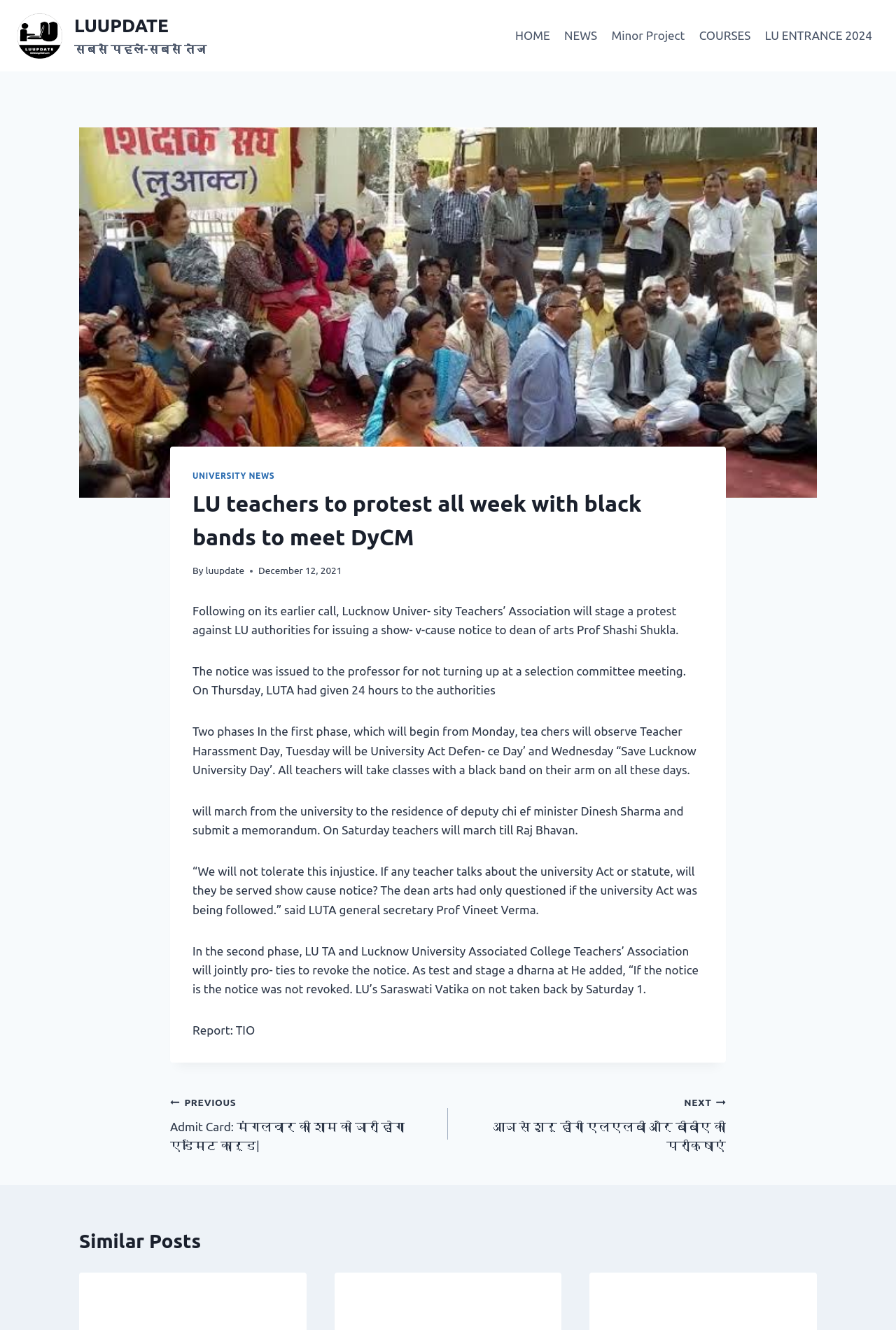What will the teachers do on Monday?
From the details in the image, answer the question comprehensively.

The article mentions that in the first phase of the protest, teachers will observe Teacher Harassment Day on Monday, University Act Defence Day on Tuesday, and Save Lucknow University Day on Wednesday.